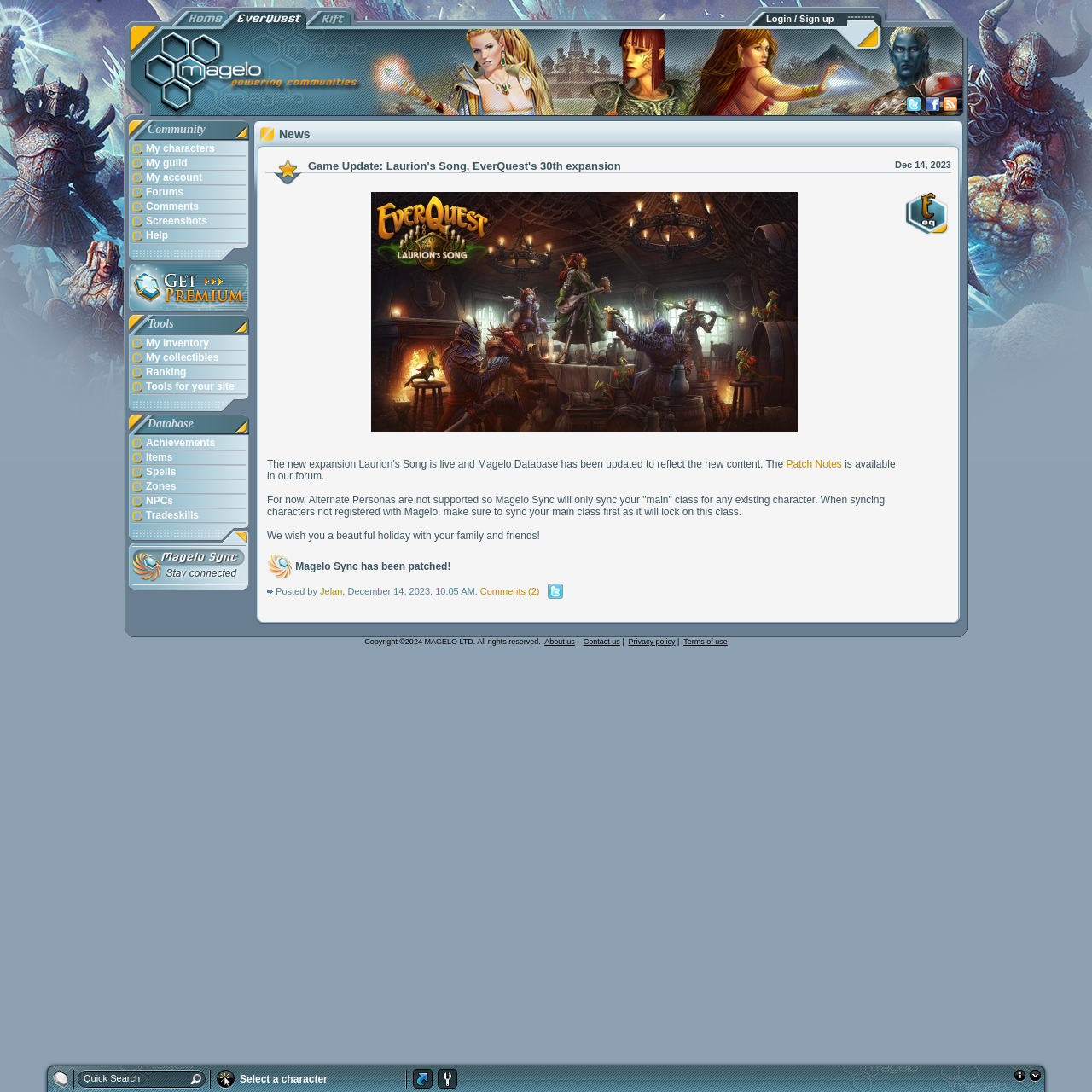What is the purpose of Magelo Sync?
Kindly give a detailed and elaborate answer to the question.

The answer can be inferred from the text in the news article, which mentions that Magelo Sync will only sync the 'main' class for any existing character. This implies that the purpose of Magelo Sync is to synchronize characters.